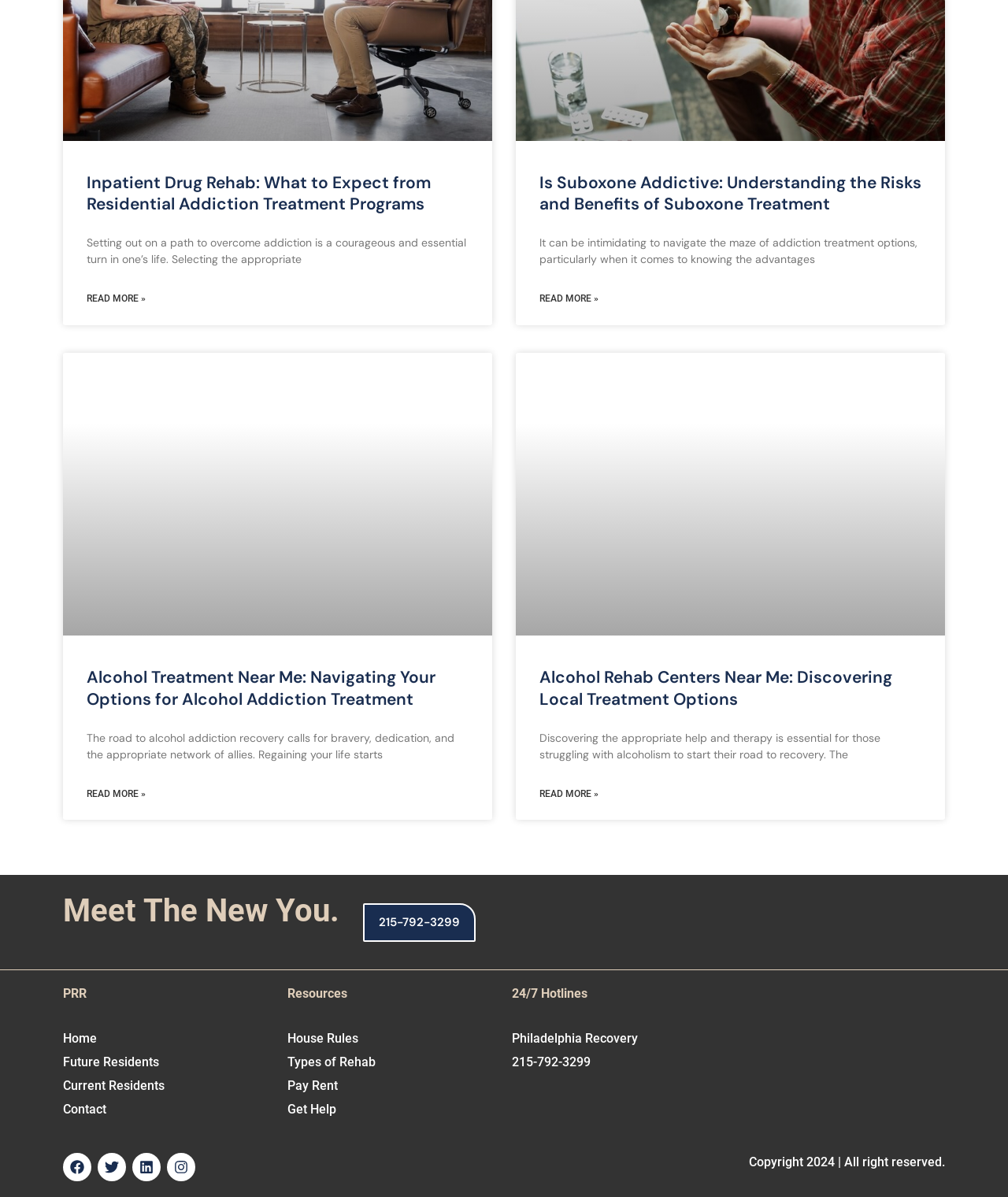Identify the bounding box coordinates of the clickable region to carry out the given instruction: "Learn more about 'Alcohol Rehab Centers Near Me: Discovering Local Treatment Options'".

[0.535, 0.655, 0.594, 0.672]